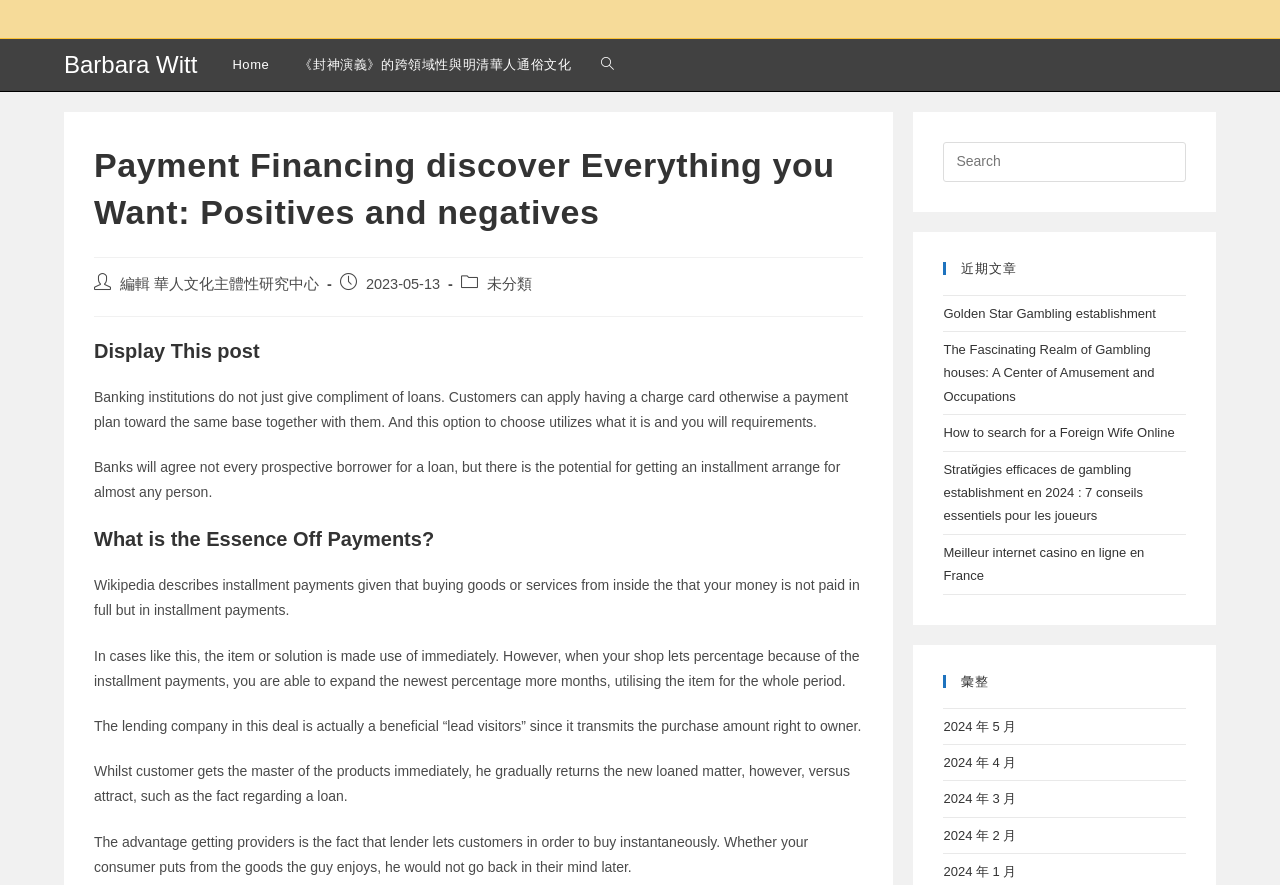Please identify the bounding box coordinates of where to click in order to follow the instruction: "Check the author of the post".

[0.094, 0.312, 0.249, 0.33]